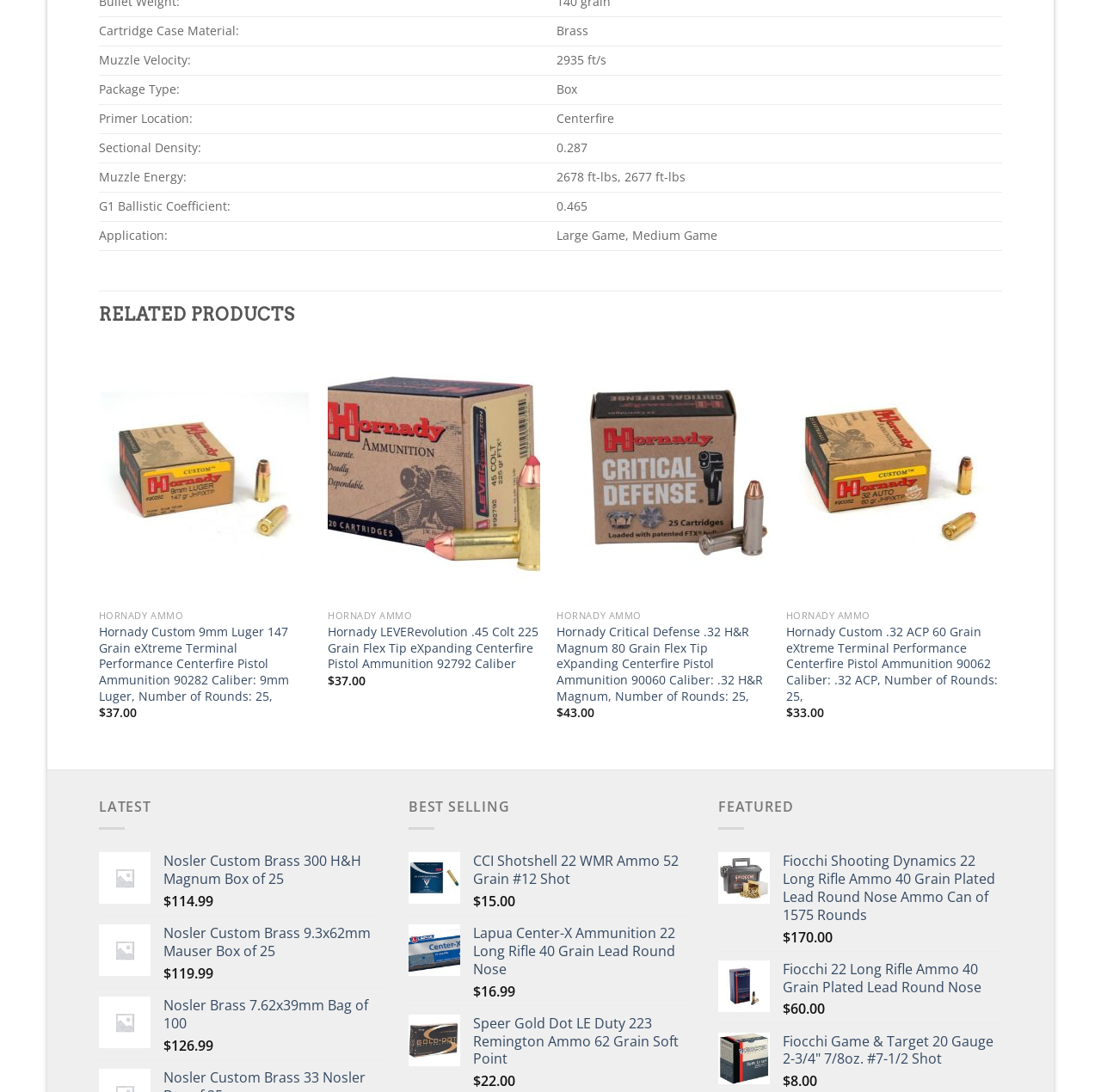Look at the image and answer the question in detail:
How many rounds are in Hornady Critical Defense .32 H&R Magnum 80 Grain Flex Tip eXpanding Centerfire Pistol Ammunition 90060?

I found the number of rounds in Hornady Critical Defense .32 H&R Magnum 80 Grain Flex Tip eXpanding Centerfire Pistol Ammunition 90060 by looking at the product description, which mentions 'Number of Rounds: 25'.